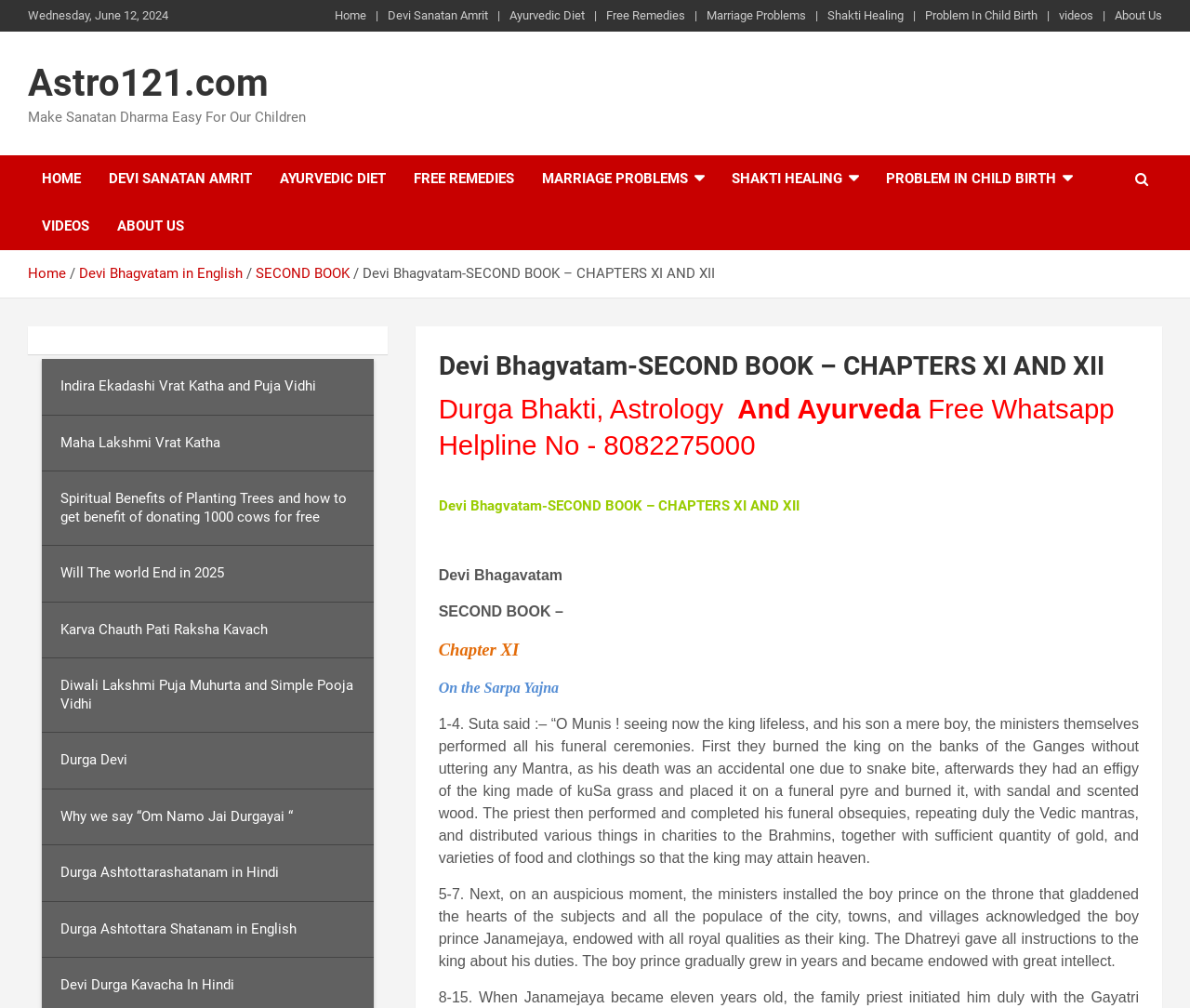What is the current date?
Based on the image, respond with a single word or phrase.

Wednesday, June 12, 2024